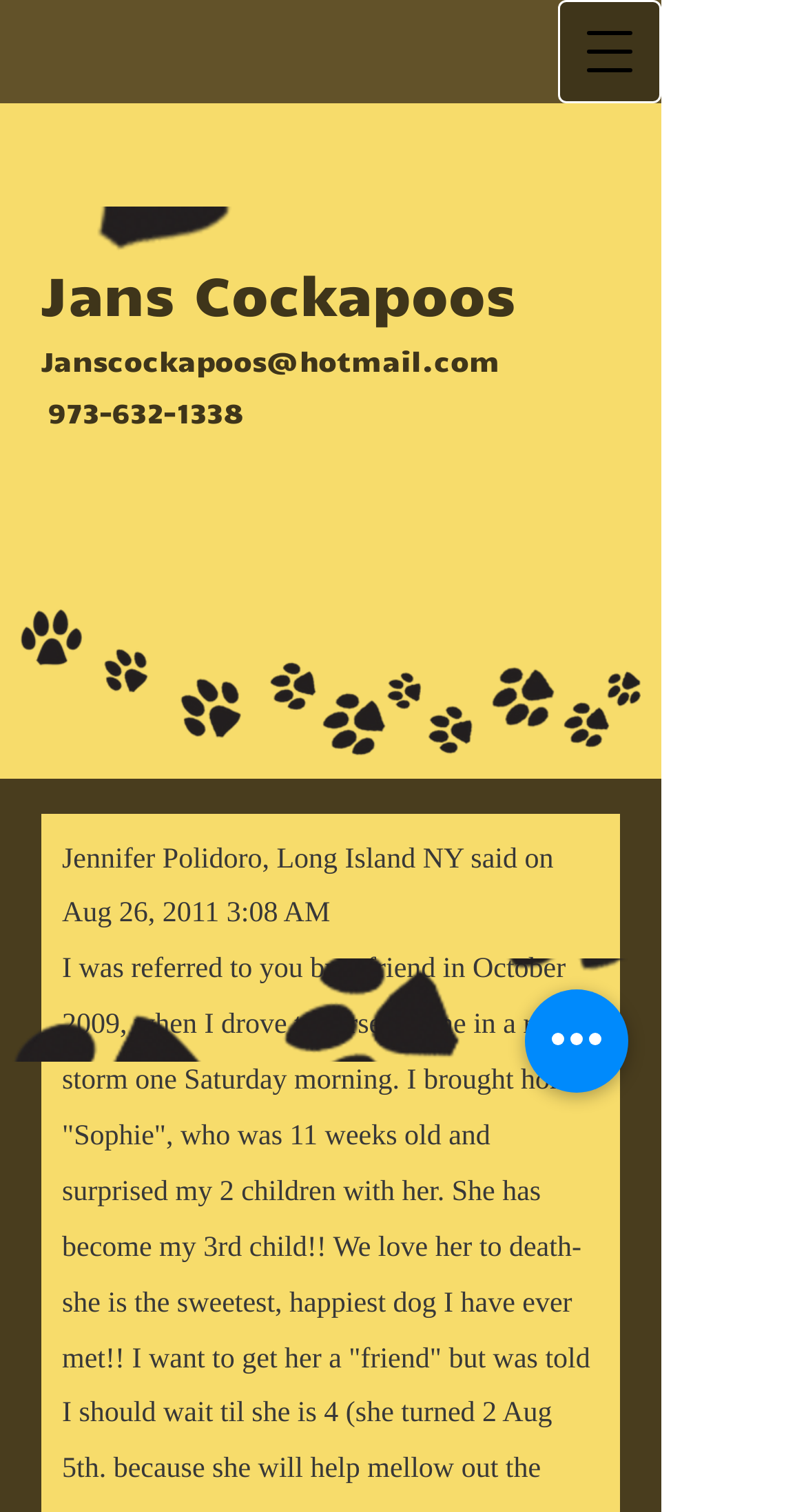For the element described, predict the bounding box coordinates as (top-left x, top-left y, bottom-right x, bottom-right y). All values should be between 0 and 1. Element description: aria-label="Quick actions"

[0.651, 0.654, 0.779, 0.723]